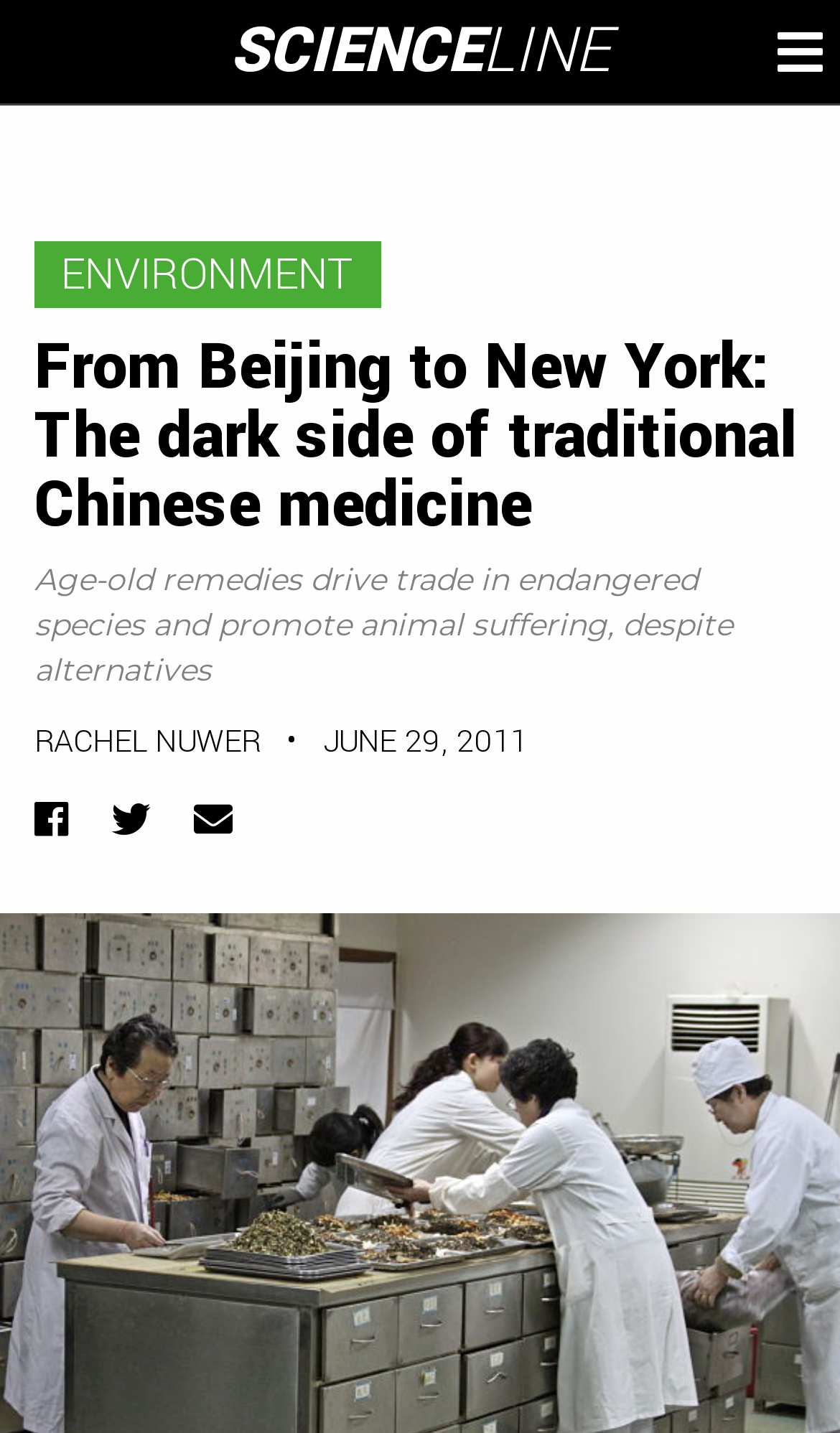Identify the bounding box of the HTML element described here: "Rachel Nuwer". Provide the coordinates as four float numbers between 0 and 1: [left, top, right, bottom].

[0.041, 0.502, 0.31, 0.533]